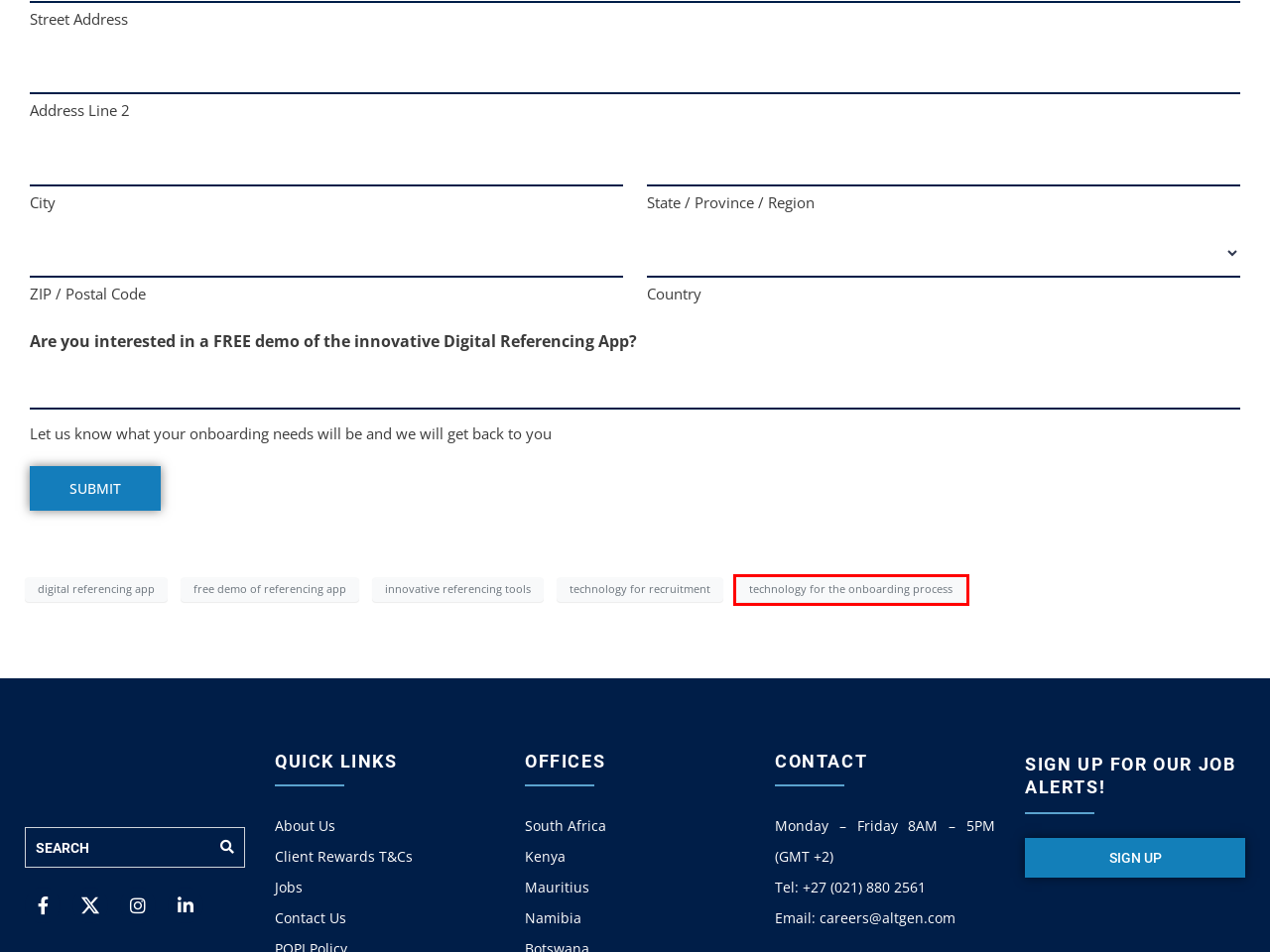Observe the provided screenshot of a webpage that has a red rectangle bounding box. Determine the webpage description that best matches the new webpage after clicking the element inside the red bounding box. Here are the candidates:
A. innovative referencing tools Archives - AltGen
B. Renewable Energy Jobs - PEOPLE. ENERGY. SUSTAINABILITY.
C. digital referencing app Archives - AltGen
D. AltGen's Terms & Conditions - Client Rewards - PEOPLE. ENERGY. SUSTAINABILITY.
E. technology for the onboarding process Archives - AltGen
F. technology for recruitment Archives - AltGen
G. Join the AltGen team - PEOPLE. ENERGY. SUSTAINABILITY.
H. AltGen About Us - PEOPLE. ENERGY. SUSTAINABILITY.

E